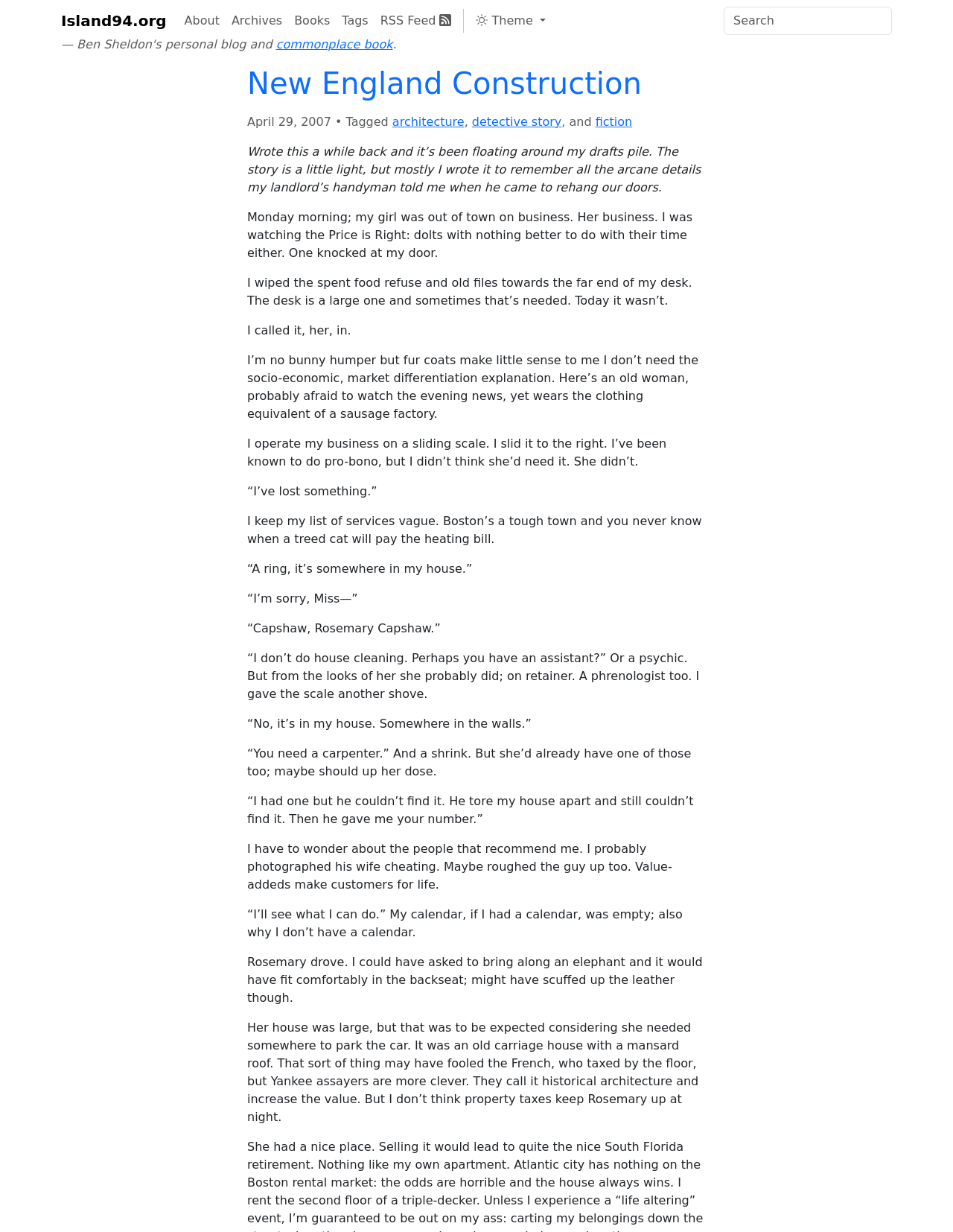What is Rosemary looking for?
Provide a well-explained and detailed answer to the question.

Rosemary is looking for a ring, as mentioned in the text '“A ring, it’s somewhere in my house.”'.